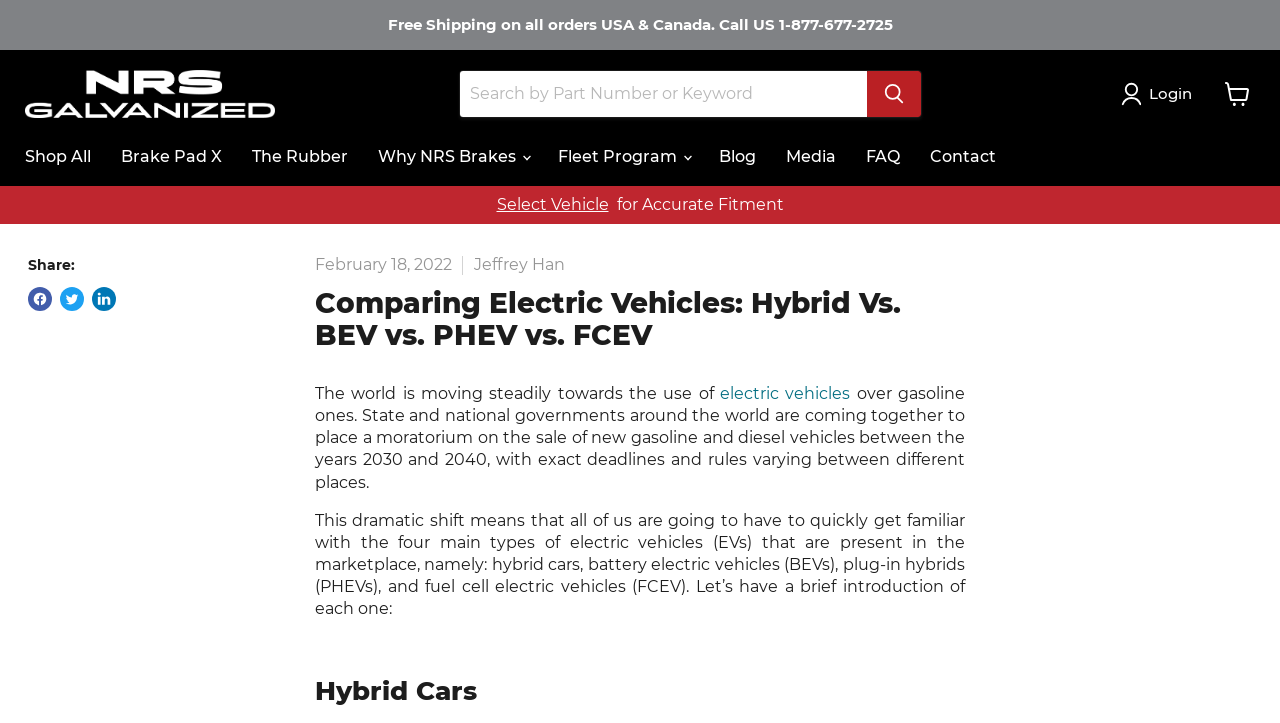What is the phone number for US customers?
Please interpret the details in the image and answer the question thoroughly.

I found the phone number by looking at the top of the webpage, where it says 'Free Shipping on all orders USA & Canada. Call US 1-877-677-2725'.